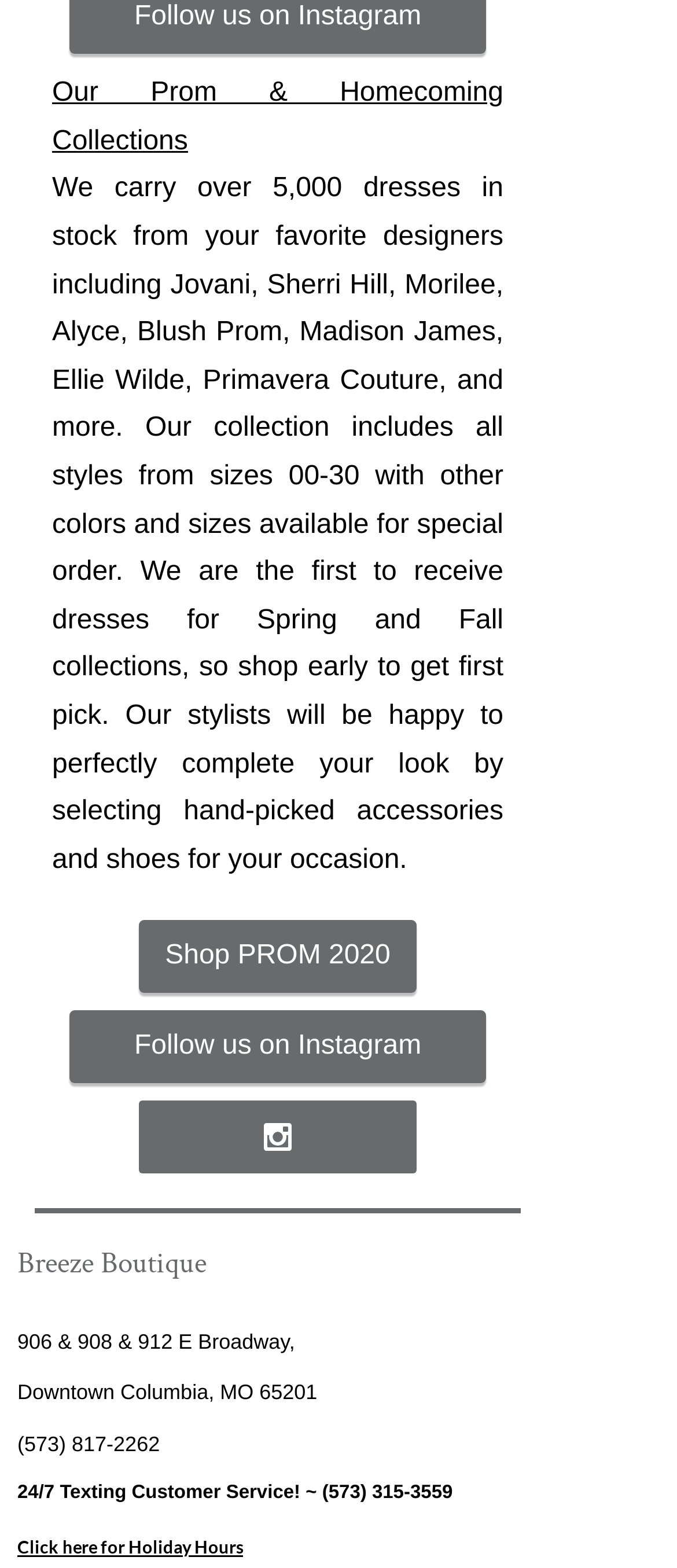Provide the bounding box coordinates of the UI element that matches the description: "value=""".

None